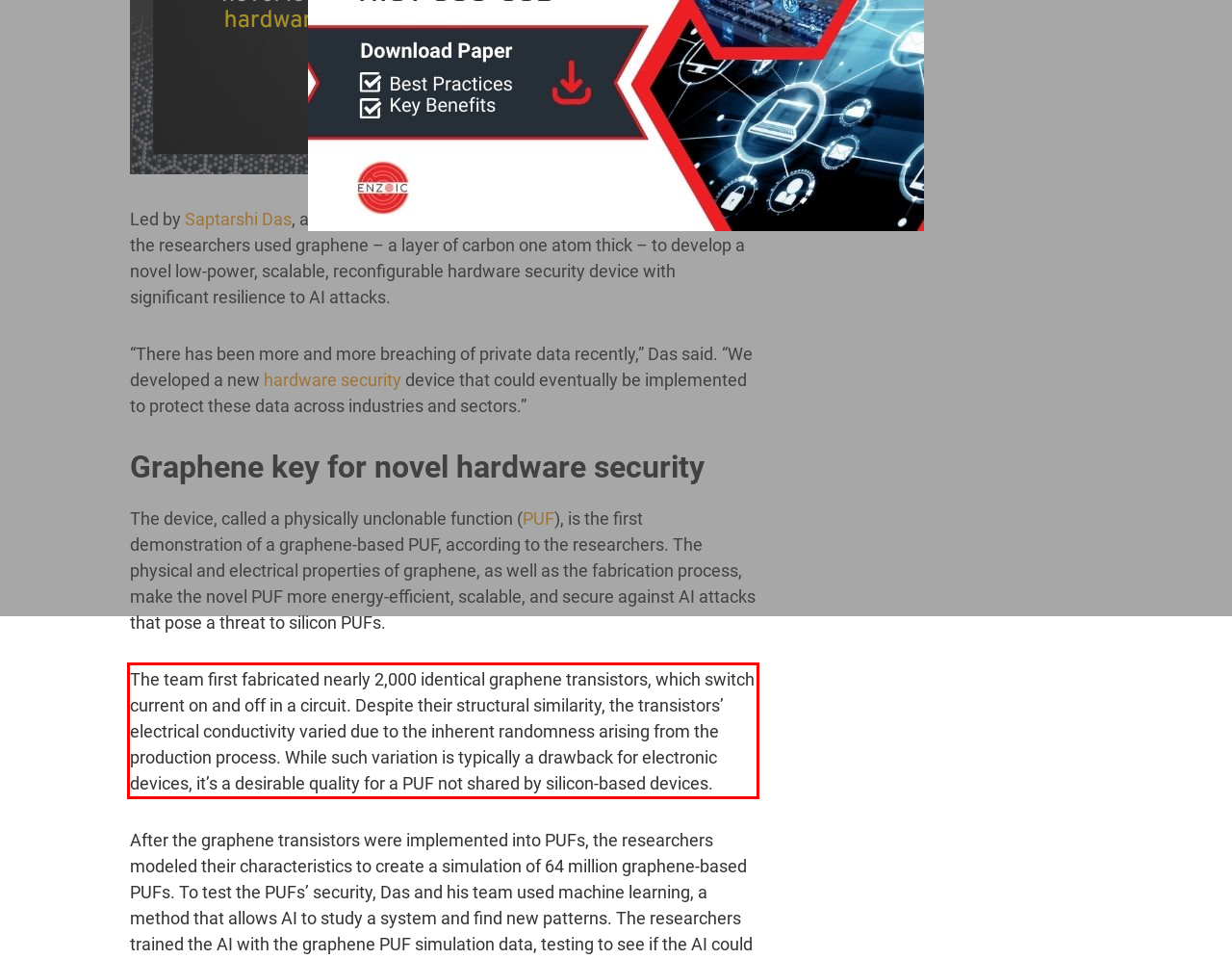Please perform OCR on the text within the red rectangle in the webpage screenshot and return the text content.

The team first fabricated nearly 2,000 identical graphene transistors, which switch current on and off in a circuit. Despite their structural similarity, the transistors’ electrical conductivity varied due to the inherent randomness arising from the production process. While such variation is typically a drawback for electronic devices, it’s a desirable quality for a PUF not shared by silicon-based devices.